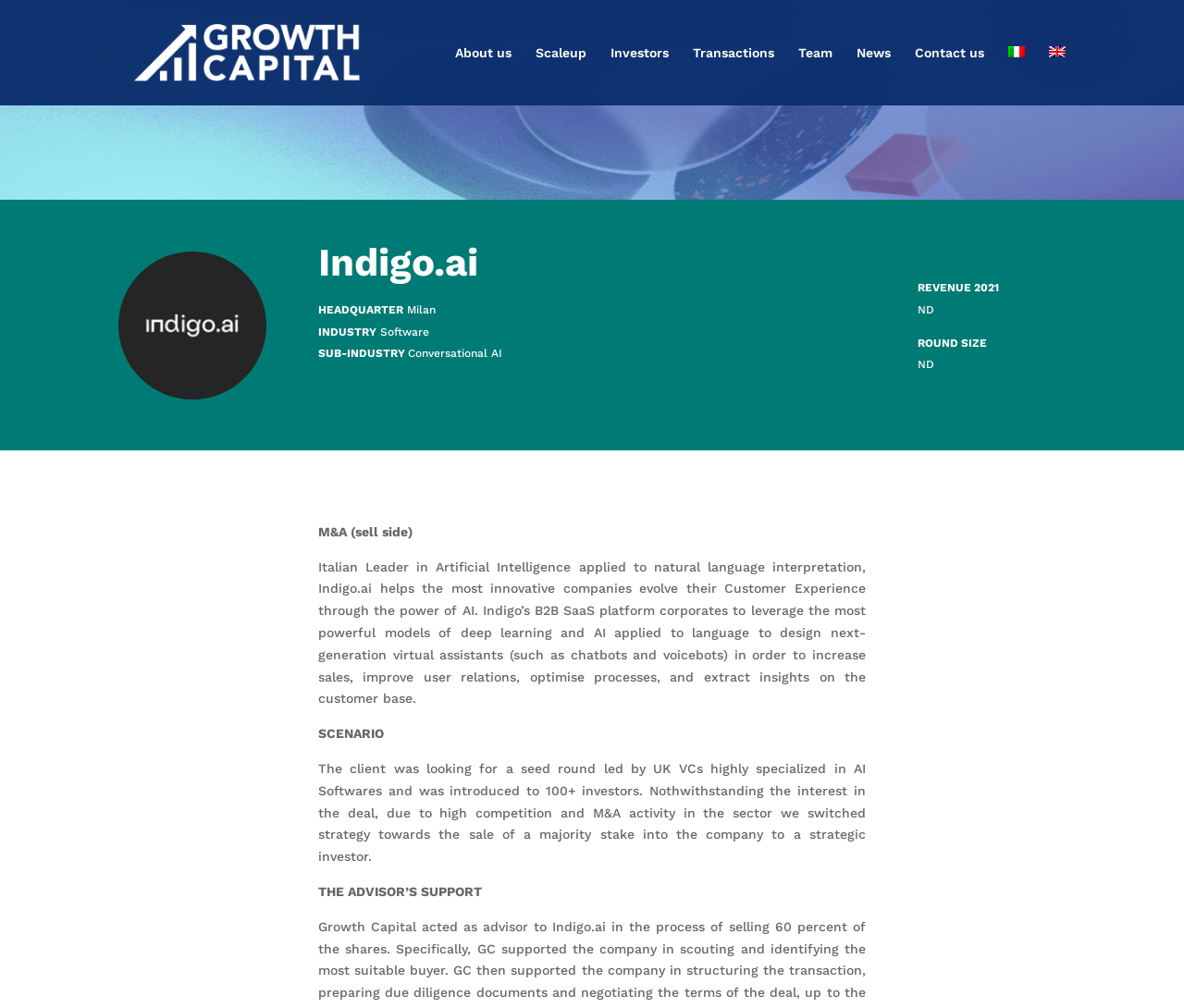Provide an in-depth description of the elements and layout of the webpage.

The webpage appears to be a company profile page for Indigo.ai, a growth capital firm. At the top, there is a logo with the text "Growth Capital" next to it. Below the logo, there is a navigation menu with links to various sections of the website, including "About us", "Scaleup", "Investors", "Transactions", "Team", "News", and "Contact us". Additionally, there are language options for Italian and English.

On the left side of the page, there is a section with the company name "Indigo.ai" and its headquarters location, Milan. Below this, there are details about the company's industry, sub-industry, and revenue for 2021.

The main content of the page is a description of Indigo.ai, which is an Italian leader in artificial intelligence applied to natural language interpretation. The company helps innovative companies evolve their customer experience through the power of AI. The description also mentions the company's B2B SaaS platform and its capabilities.

Further down the page, there is a section titled "SCENARIO" that describes a business scenario where the company was looking for a seed round led by UK VCs specialized in AI software. The scenario also mentions the challenges faced and the strategy adopted.

Finally, there is a section titled "THE ADVISOR'S SUPPORT" that provides additional information about the company's advisory services.